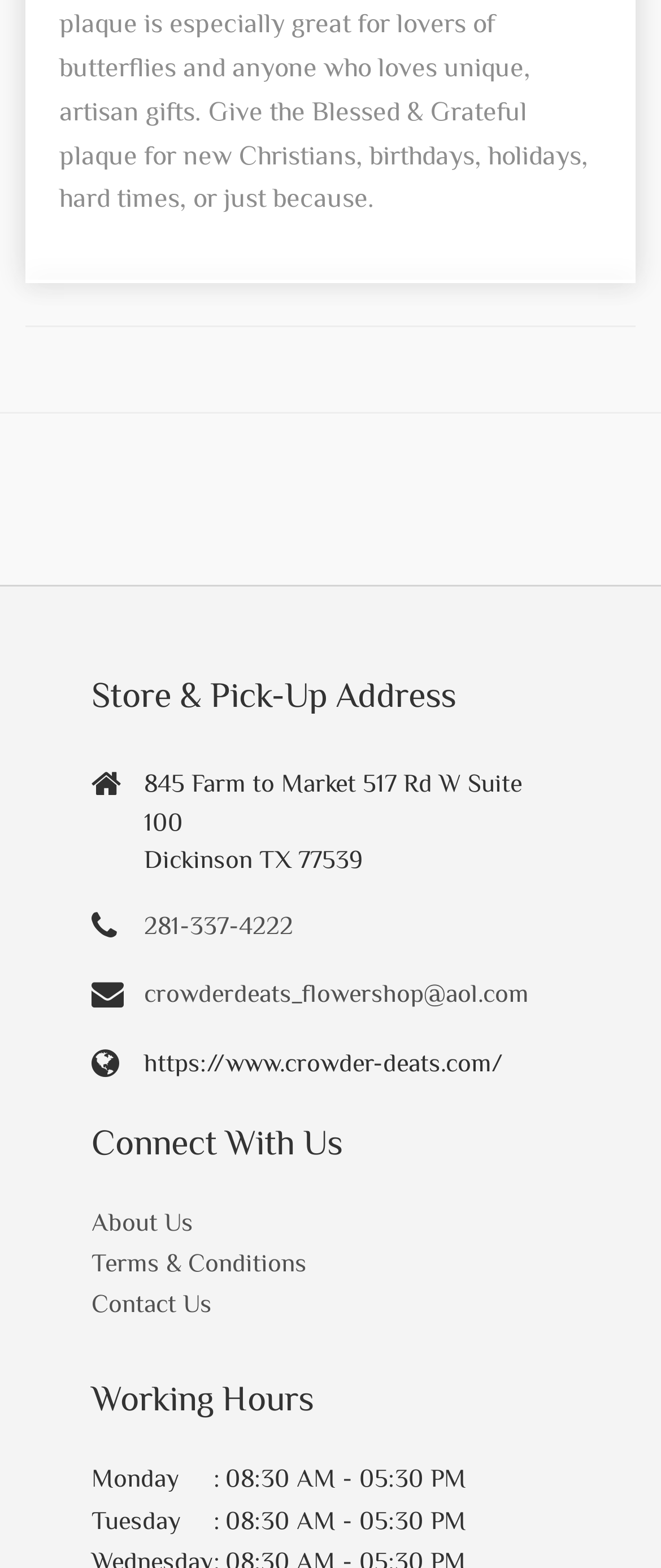Identify the bounding box for the described UI element: "crowderdeats_flowershop@aol.com".

[0.218, 0.624, 0.8, 0.642]